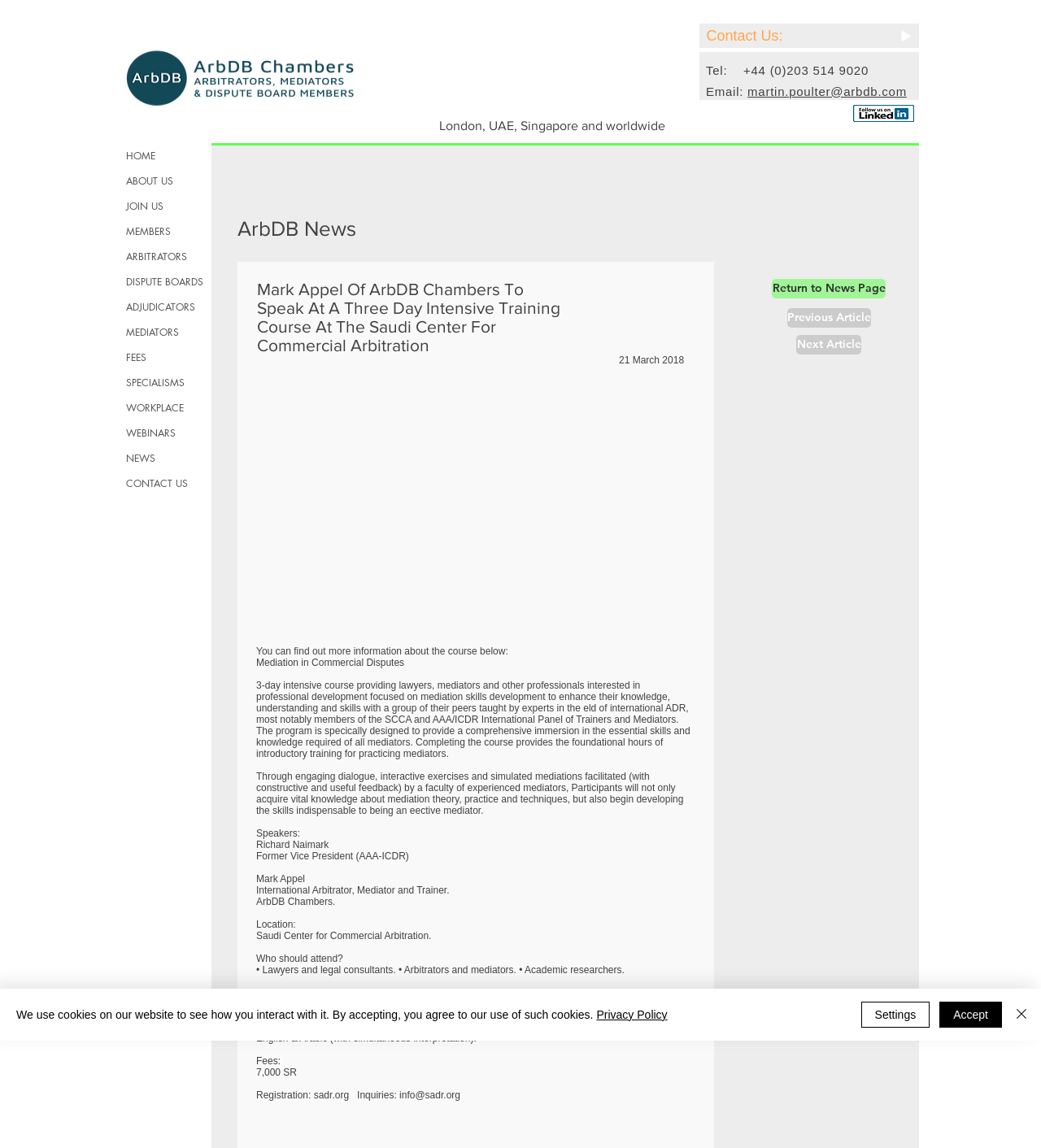Identify the bounding box coordinates of the element to click to follow this instruction: 'Contact Us'. Ensure the coordinates are four float values between 0 and 1, provided as [left, top, right, bottom].

[0.678, 0.024, 0.752, 0.038]